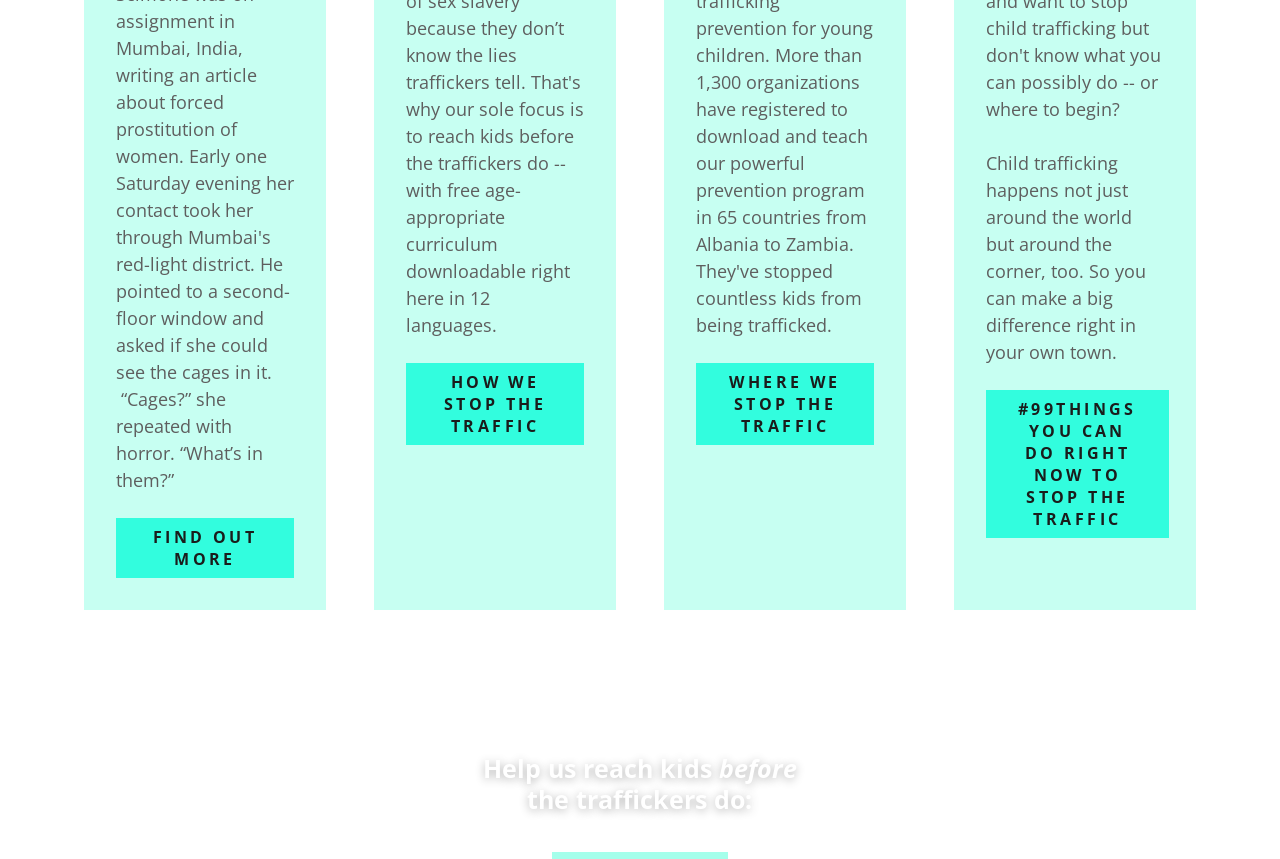What is the topic of this webpage?
Based on the image, answer the question with as much detail as possible.

Based on the text content of the webpage, it appears to be discussing child trafficking, with phrases such as 'Child trafficking happens not just around the world but around the corner, too' and 'Help us reach kids before the traffickers do:'